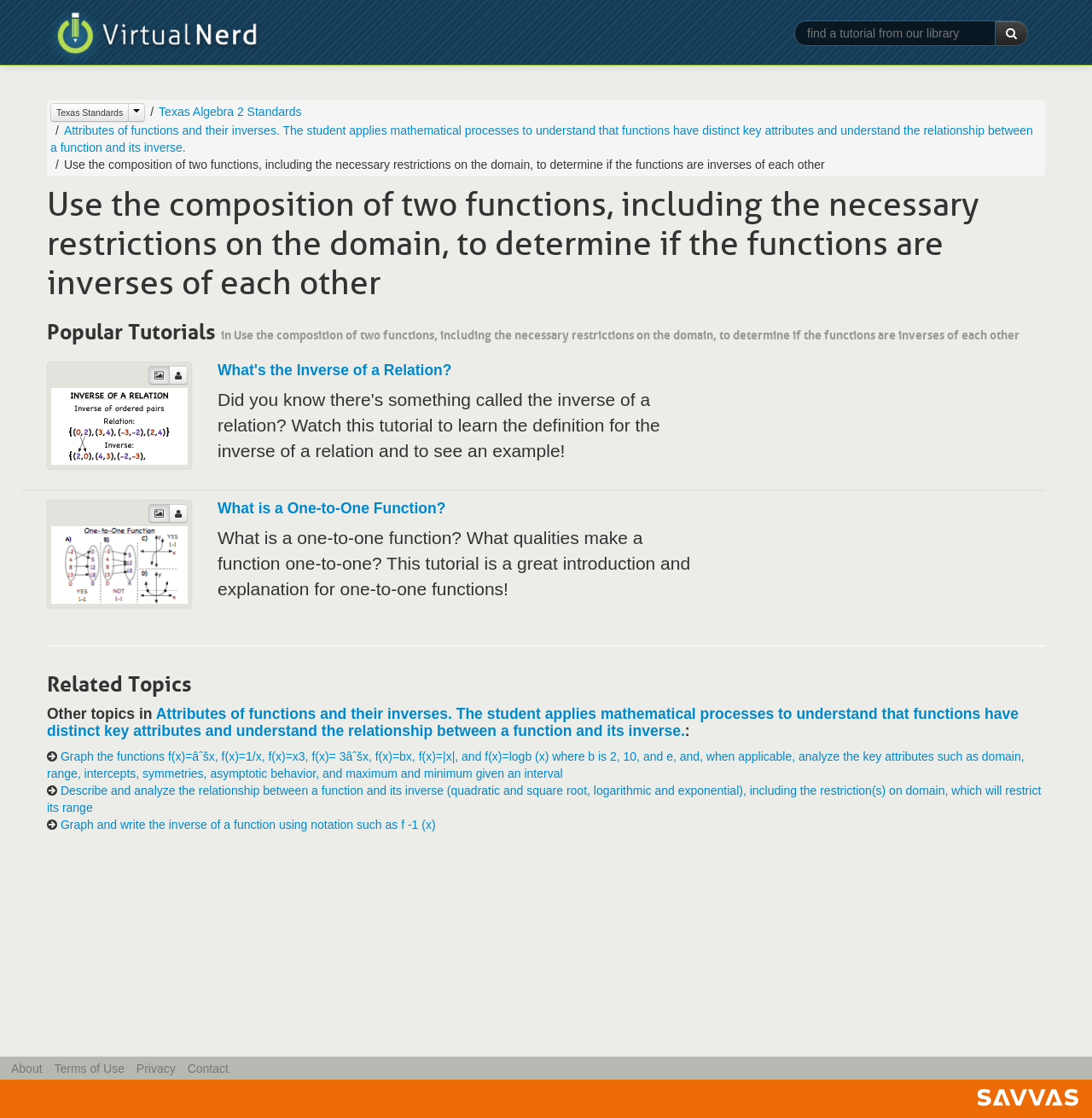Please respond to the question using a single word or phrase:
What is the topic of the current tutorial?

Attributes of functions and their inverses